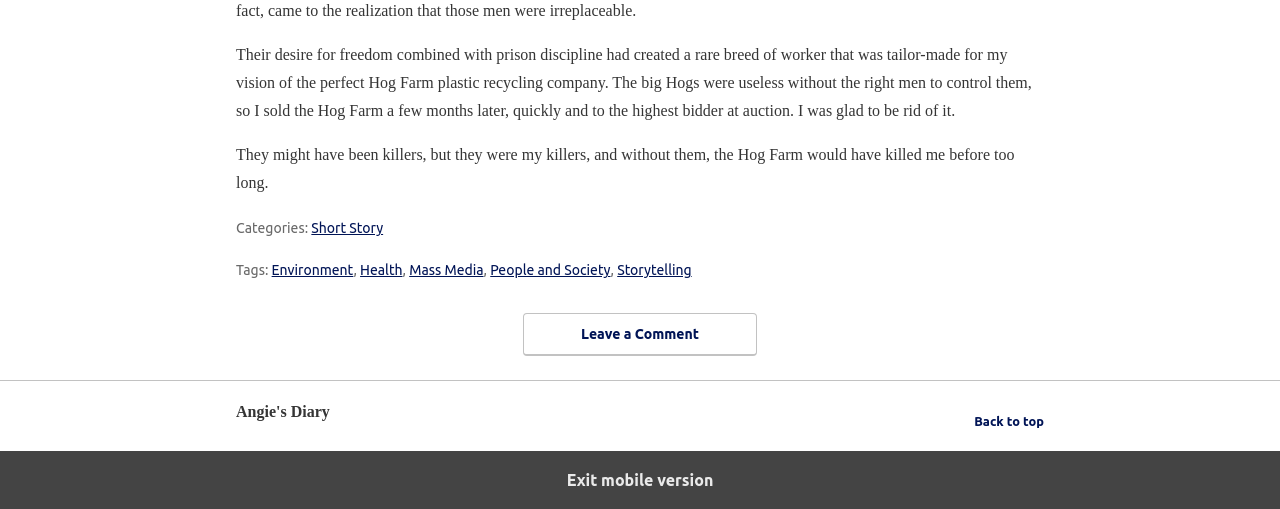What is one of the tags associated with the story?
Please provide a comprehensive answer based on the visual information in the image.

I looked at the footer section of the webpage, where it lists 'Tags:' followed by several links, including 'Environment', which is one of the tags associated with the story.